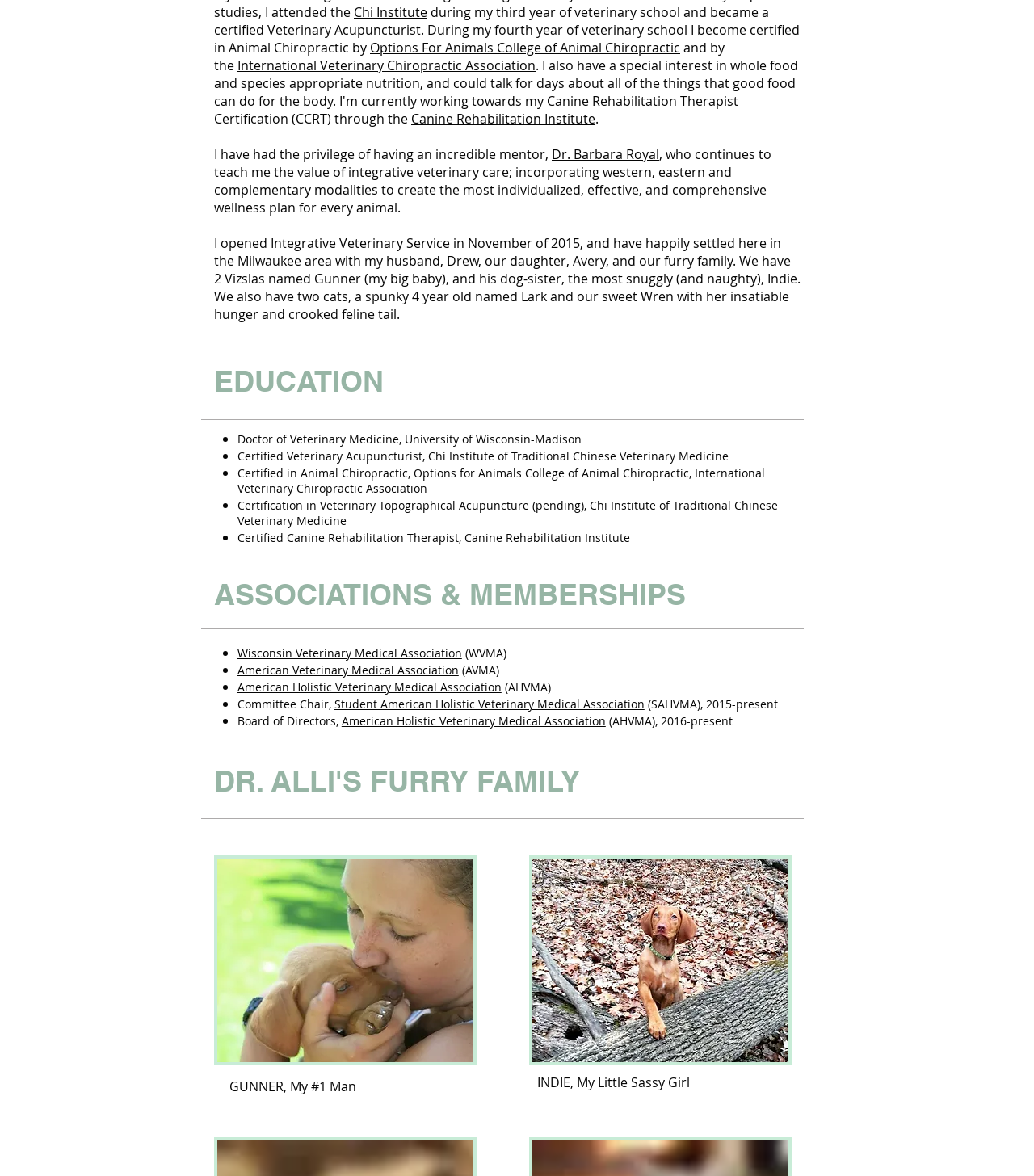Using the information shown in the image, answer the question with as much detail as possible: What is the name of the association Dr. Alli is a committee chair of?

According to the webpage, Dr. Alli is a committee chair of the Student American Holistic Veterinary Medical Association (SAHVMA), which is mentioned in her associations and memberships section.